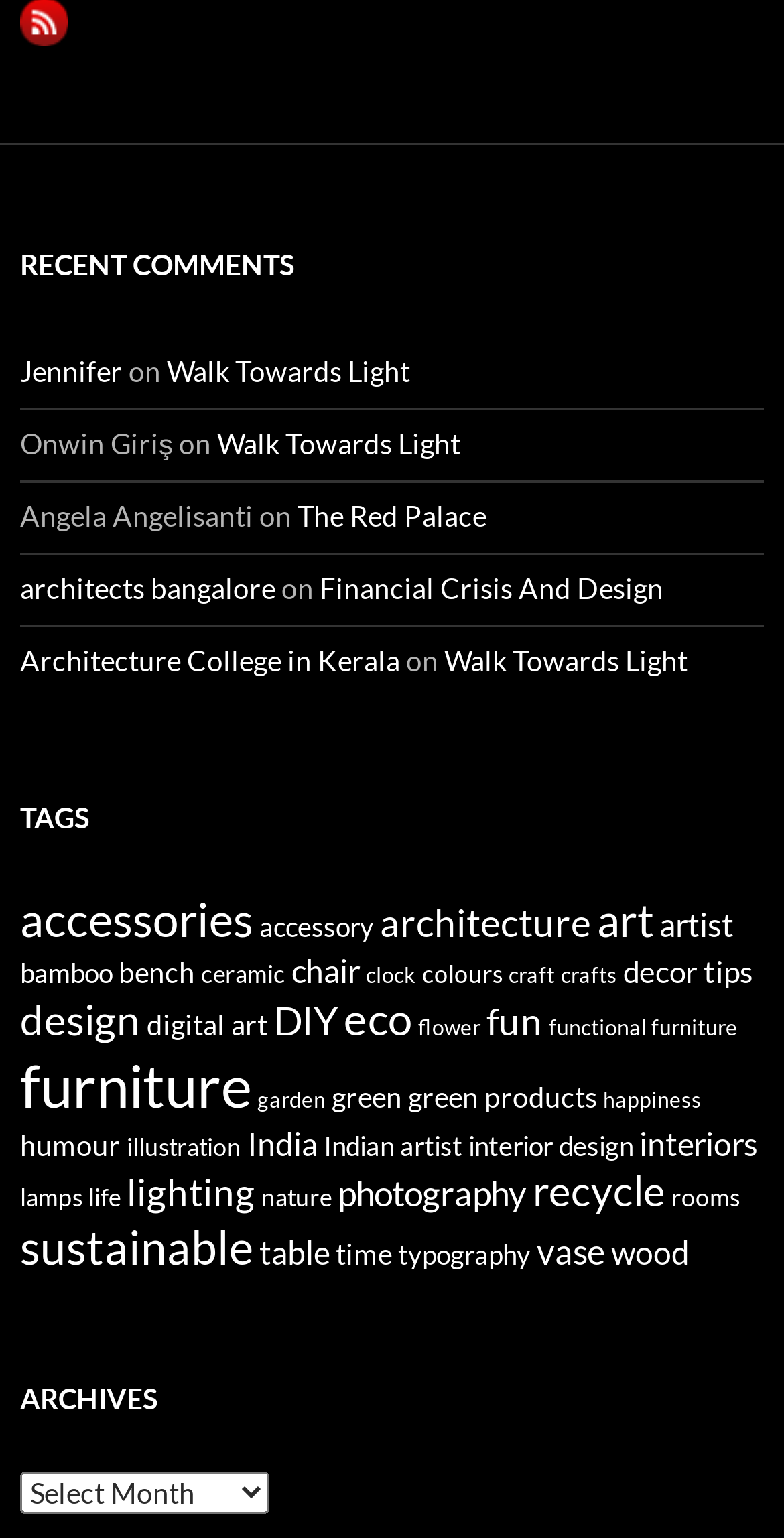Determine the bounding box of the UI component based on this description: "Data protection policy". The bounding box coordinates should be four float values between 0 and 1, i.e., [left, top, right, bottom].

None